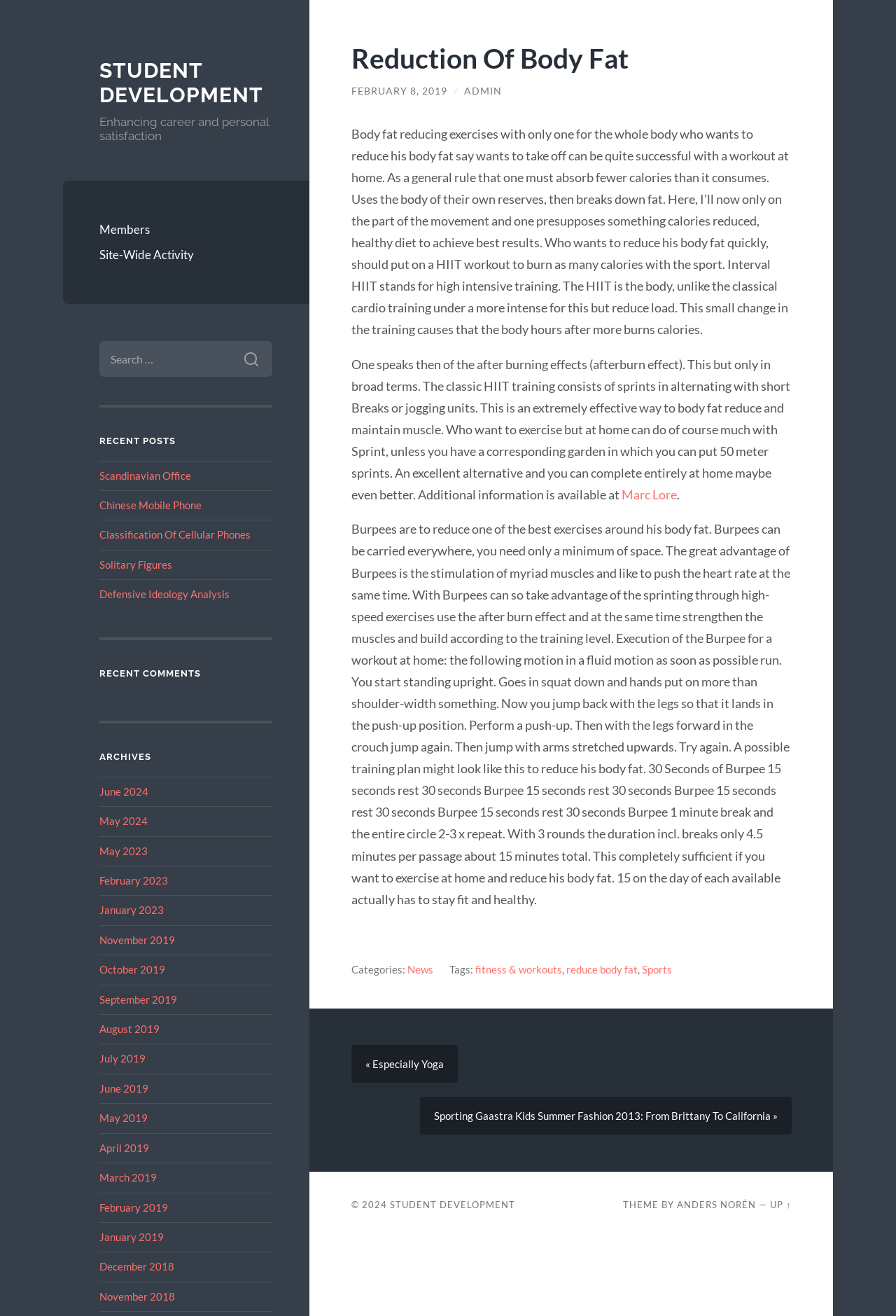Please mark the bounding box coordinates of the area that should be clicked to carry out the instruction: "Read the recent post 'Scandinavian Office'".

[0.111, 0.356, 0.214, 0.366]